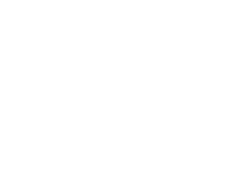Provide a thorough and detailed response to the question by examining the image: 
What type of opportunities does the club aim to enhance?

According to the caption, the Northumberland Community Curling Club's mission is to enhance recreational and social opportunities within the community, which suggests that the club focuses on promoting recreational and social activities.